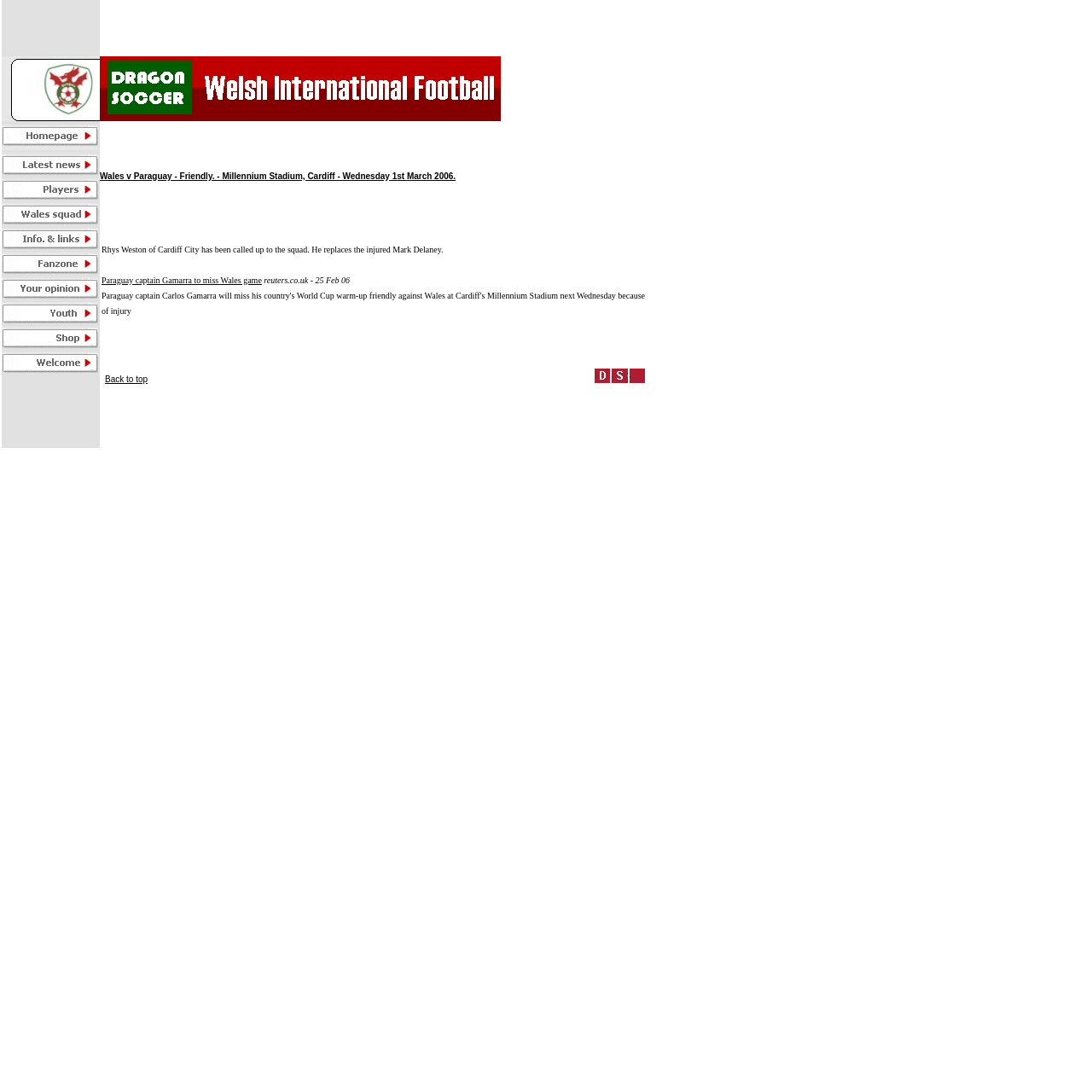Kindly provide the bounding box coordinates of the section you need to click on to fulfill the given instruction: "Go back to top".

[0.096, 0.339, 0.135, 0.352]